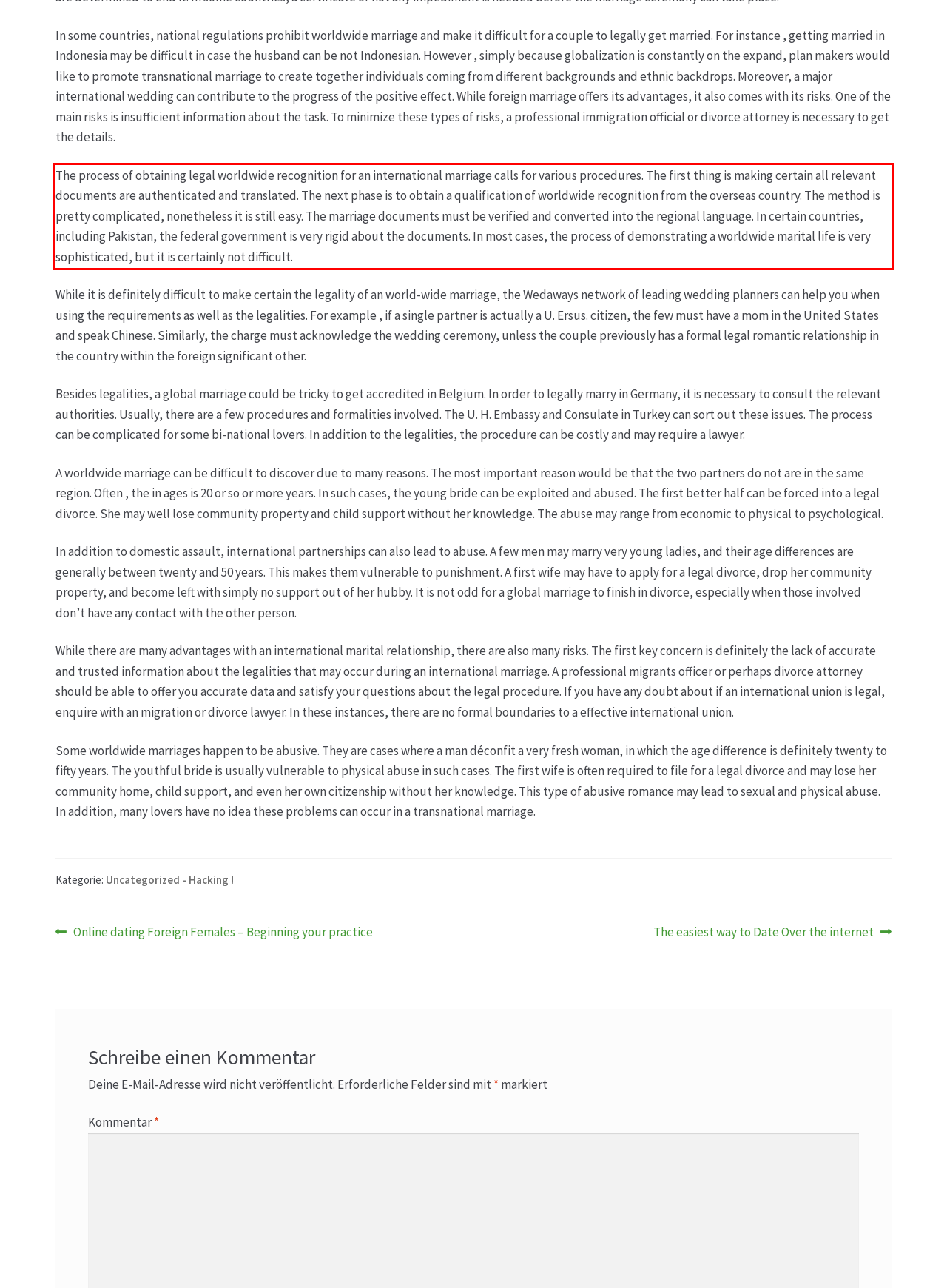Perform OCR on the text inside the red-bordered box in the provided screenshot and output the content.

The process of obtaining legal worldwide recognition for an international marriage calls for various procedures. The first thing is making certain all relevant documents are authenticated and translated. The next phase is to obtain a qualification of worldwide recognition from the overseas country. The method is pretty complicated, nonetheless it is still easy. The marriage documents must be verified and converted into the regional language. In certain countries, including Pakistan, the federal government is very rigid about the documents. In most cases, the process of demonstrating a worldwide marital life is very sophisticated, but it is certainly not difficult.